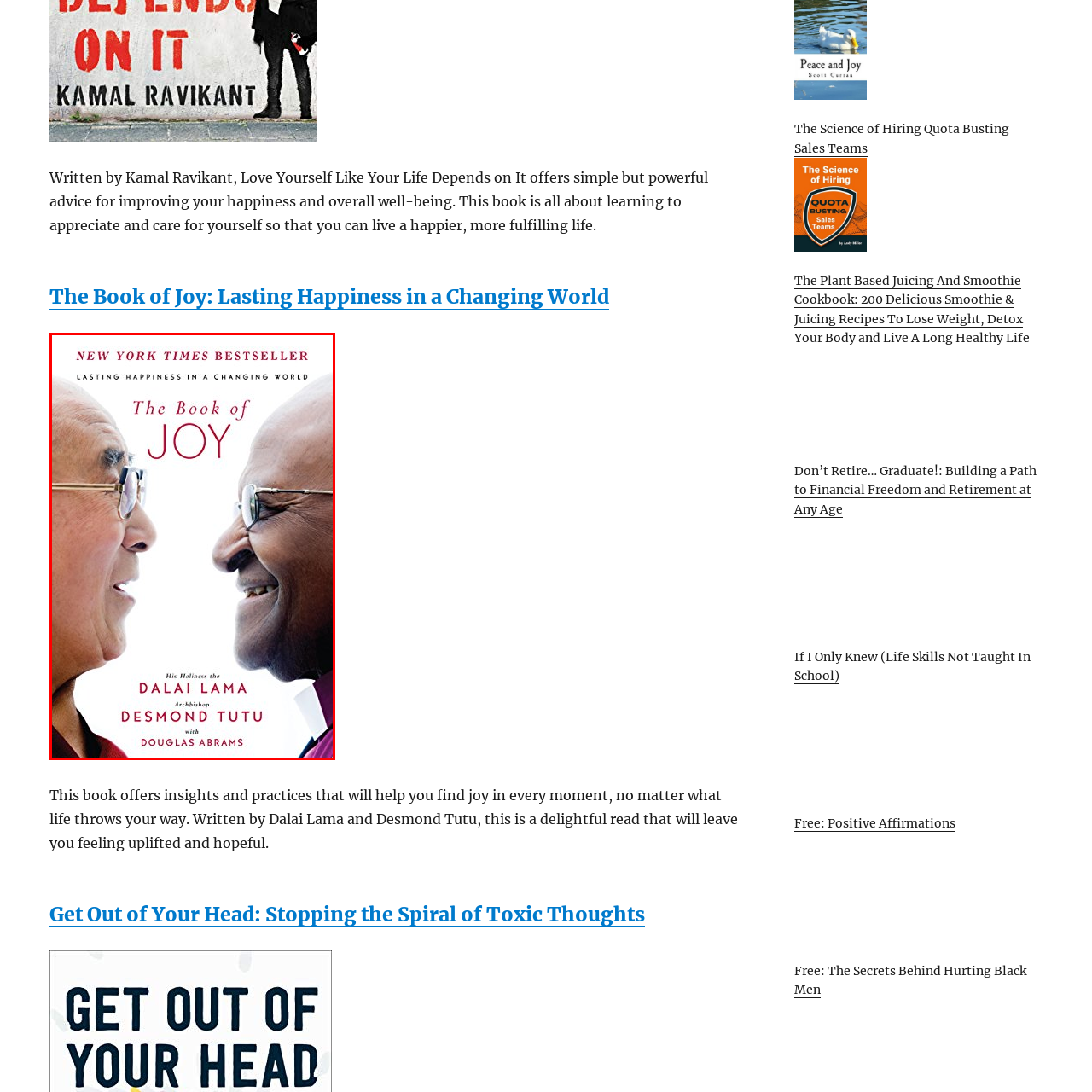What is the label on the book cover?
Review the image inside the red bounding box and give a detailed answer.

The question asks about the label that is visually prominent on the book cover. According to the caption, the label is 'New York Times Bestseller', which indicates that the book has achieved significant success and recognition.